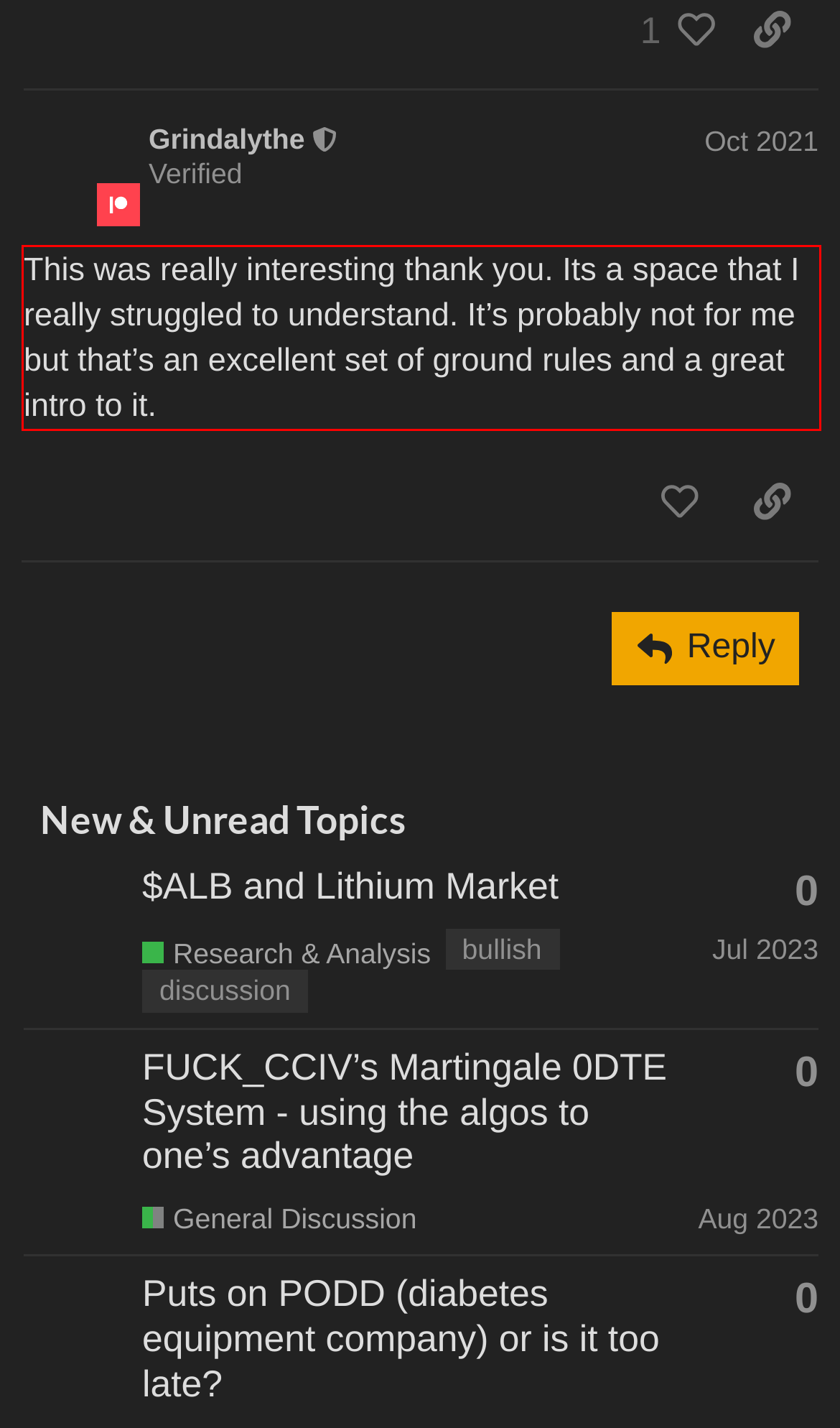From the provided screenshot, extract the text content that is enclosed within the red bounding box.

This was really interesting thank you. Its a space that I really struggled to understand. It’s probably not for me but that’s an excellent set of ground rules and a great intro to it.